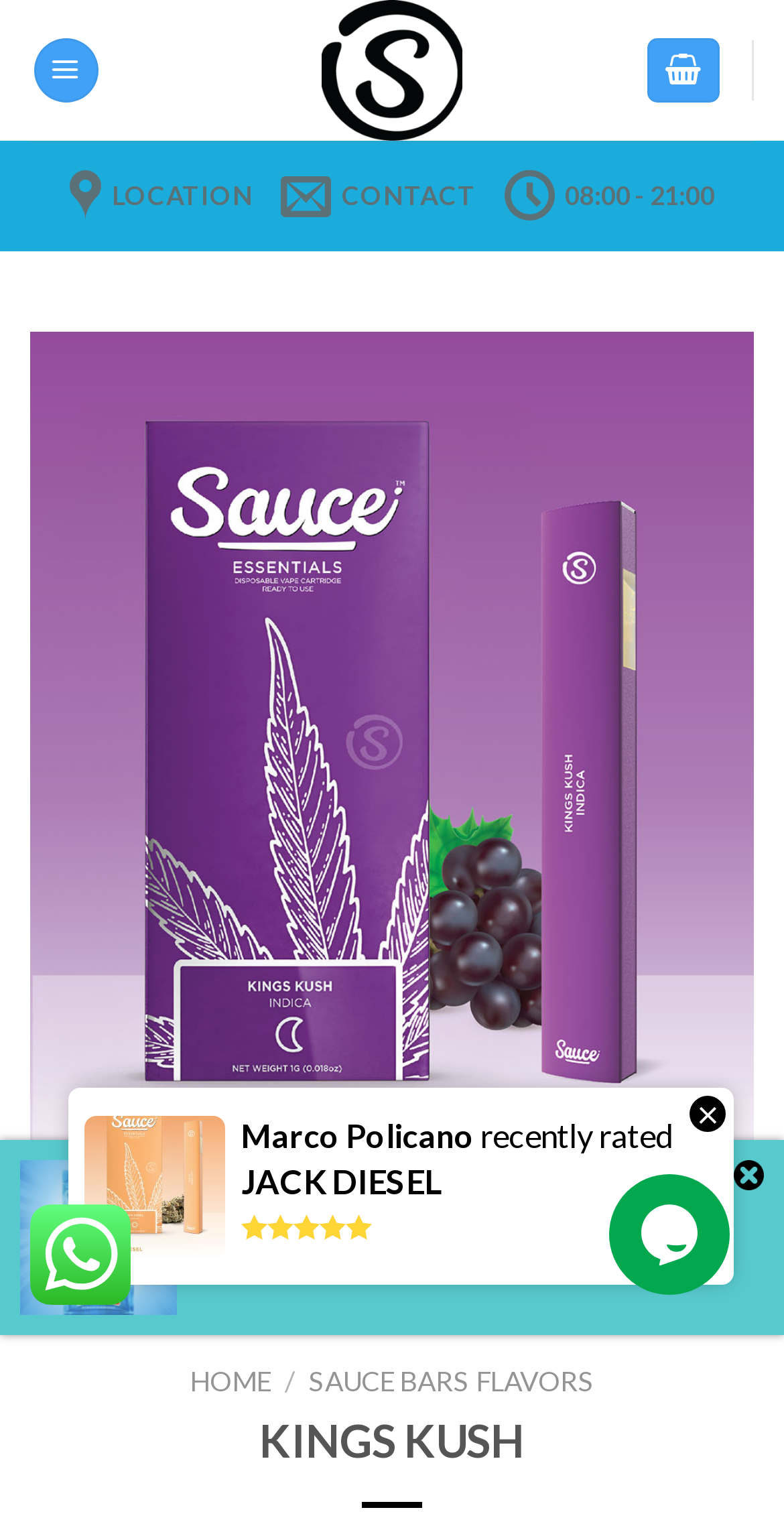What is the flavor of the product?
Carefully analyze the image and provide a detailed answer to the question.

I found the answer by looking at the meta description which mentions the flavor of the product as Sweet. Sour, Grape.